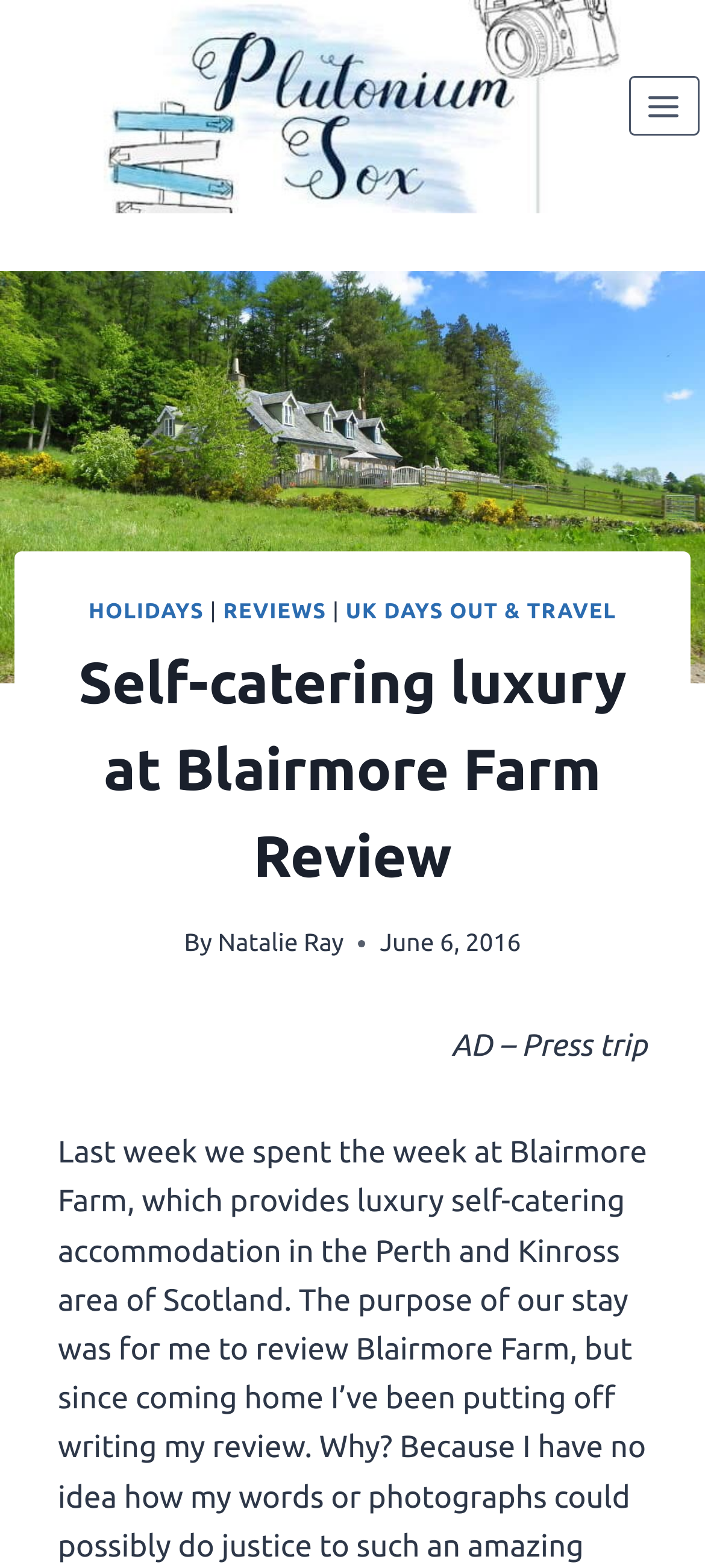Using the webpage screenshot, locate the HTML element that fits the following description and provide its bounding box: "Holidays".

[0.126, 0.382, 0.289, 0.397]